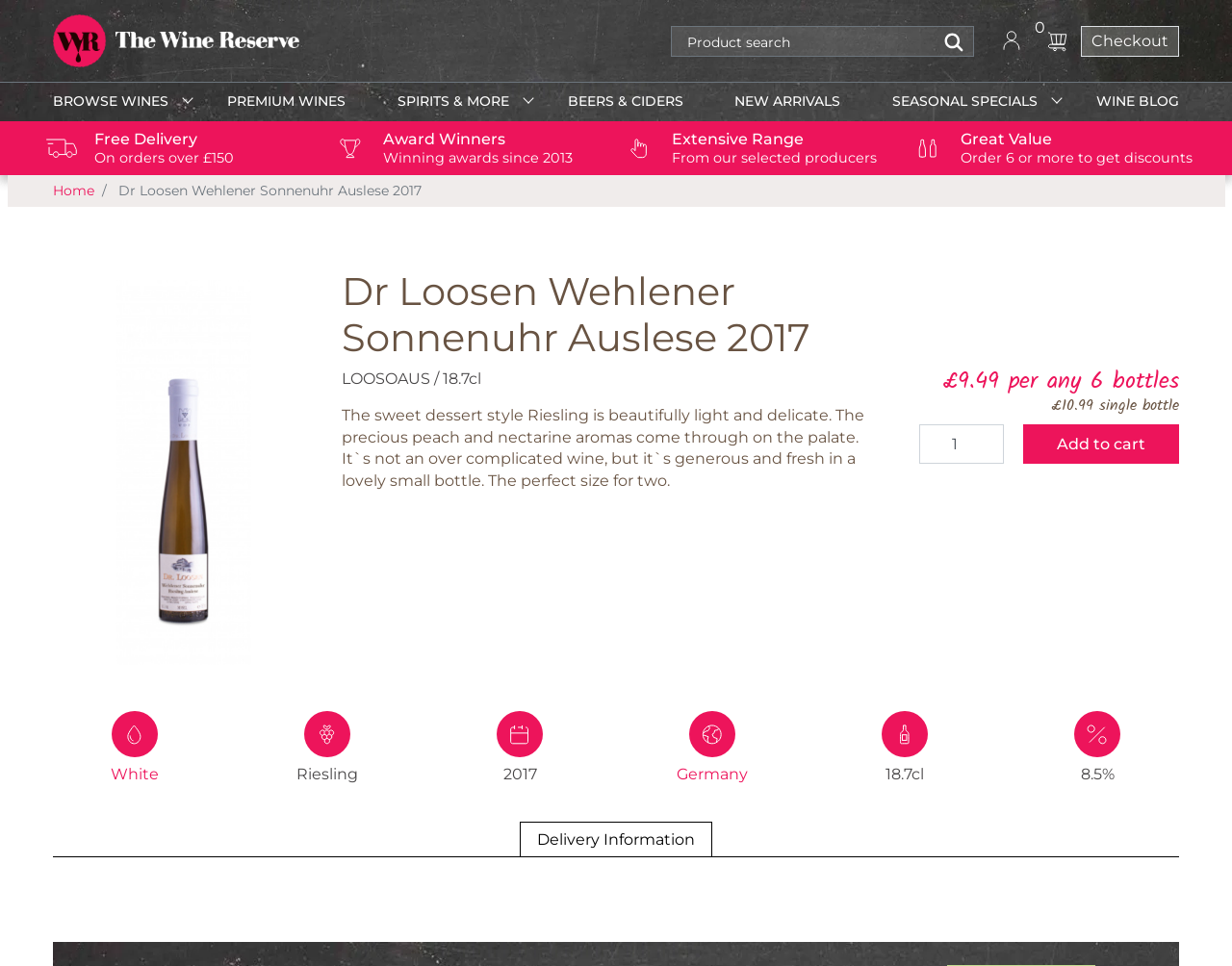Generate a comprehensive description of the contents of the webpage.

This webpage is about a wine product, specifically Dr Loosen Wehlener Sonnenuhr Auslese 2017. At the top, there is a navigation menu with links to "Skip to main content", "BROWSE WINES", "PREMIUM WINES", and other categories. Below the navigation menu, there is a search bar with a "Search" button and a dropdown menu for selecting a country.

On the left side of the page, there is a breadcrumb navigation showing the path from "Home" to the current product page. The main content area is divided into two sections. The top section displays the product information, including a heading with the product name, an image of the wine bottle, and a description of the wine. The description mentions the wine's sweet dessert style, light and delicate taste, and its aromas.

Below the product description, there are details about the wine, including its type, grape variety, vintage, country of origin, bottle size, and ABV. There is also a section showing the prices, with options to buy a single bottle or six bottles at a discounted price. A "Add to cart" button is located next to the prices.

At the bottom of the page, there is a tab list with a single tab labeled "Delivery Information". This tab is not selected by default, but when clicked, it displays a heading with the same title and presumably more information about delivery.

Throughout the page, there are several links and buttons, including a link to the wine blog, award winners, and seasonal specials. There is also a notification about free delivery on orders over £150.